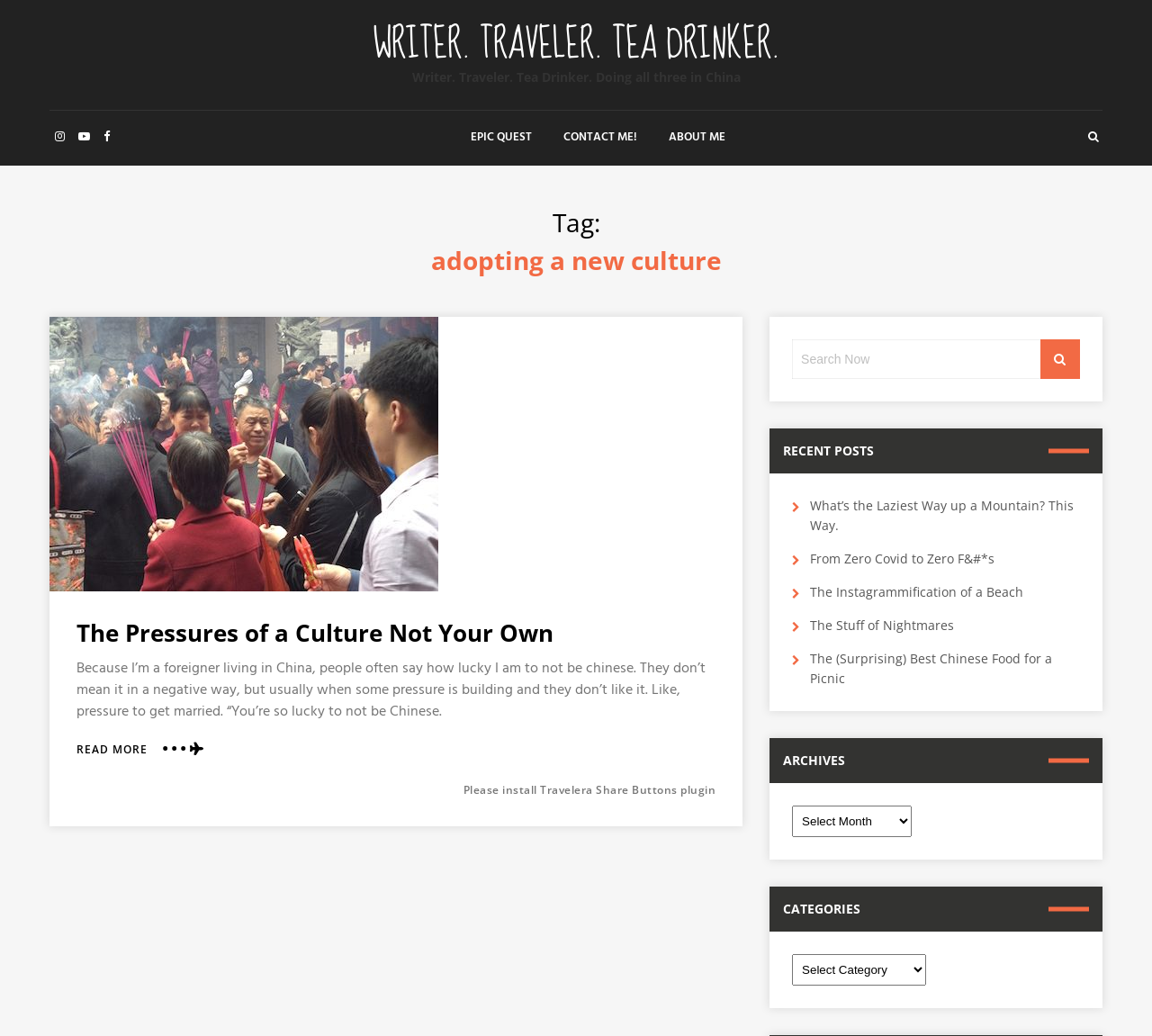Locate the bounding box coordinates of the element to click to perform the following action: 'Select an archive from the dropdown'. The coordinates should be given as four float values between 0 and 1, in the form of [left, top, right, bottom].

[0.688, 0.778, 0.791, 0.808]